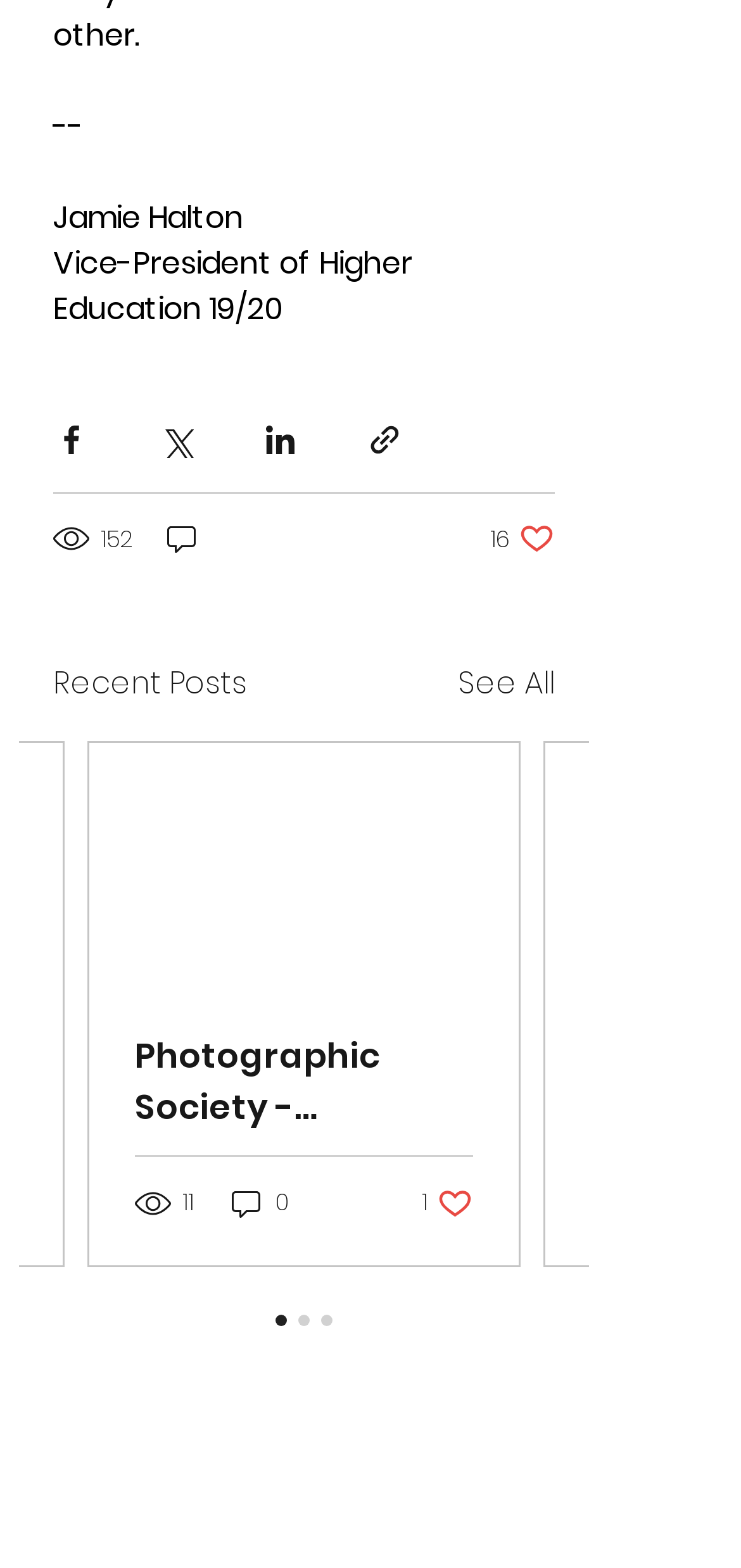Provide the bounding box coordinates for the UI element described in this sentence: "0". The coordinates should be four float values between 0 and 1, i.e., [left, top, right, bottom].

[0.31, 0.756, 0.4, 0.779]